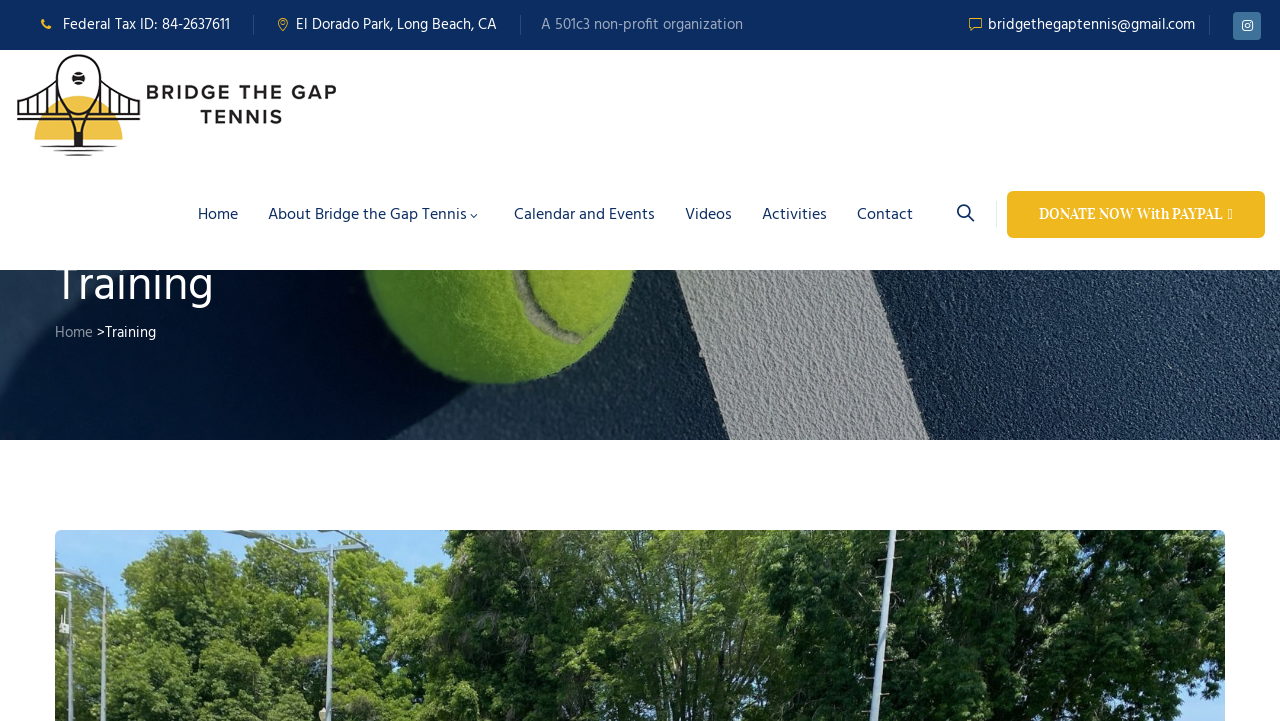Could you specify the bounding box coordinates for the clickable section to complete the following instruction: "View Videos"?

[0.525, 0.223, 0.582, 0.376]